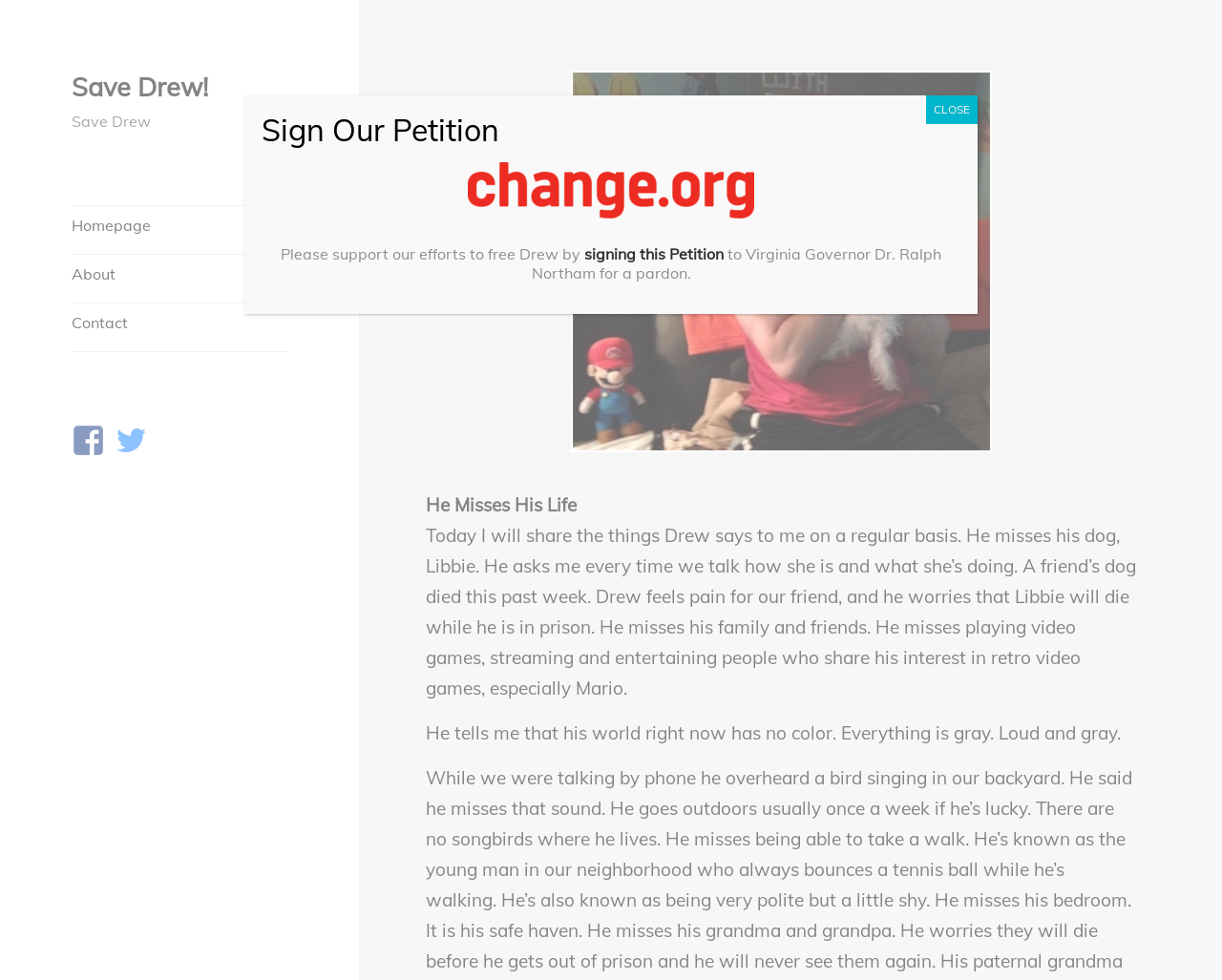Determine the bounding box for the described HTML element: "Save Drew!". Ensure the coordinates are four float numbers between 0 and 1 in the format [left, top, right, bottom].

[0.059, 0.072, 0.171, 0.105]